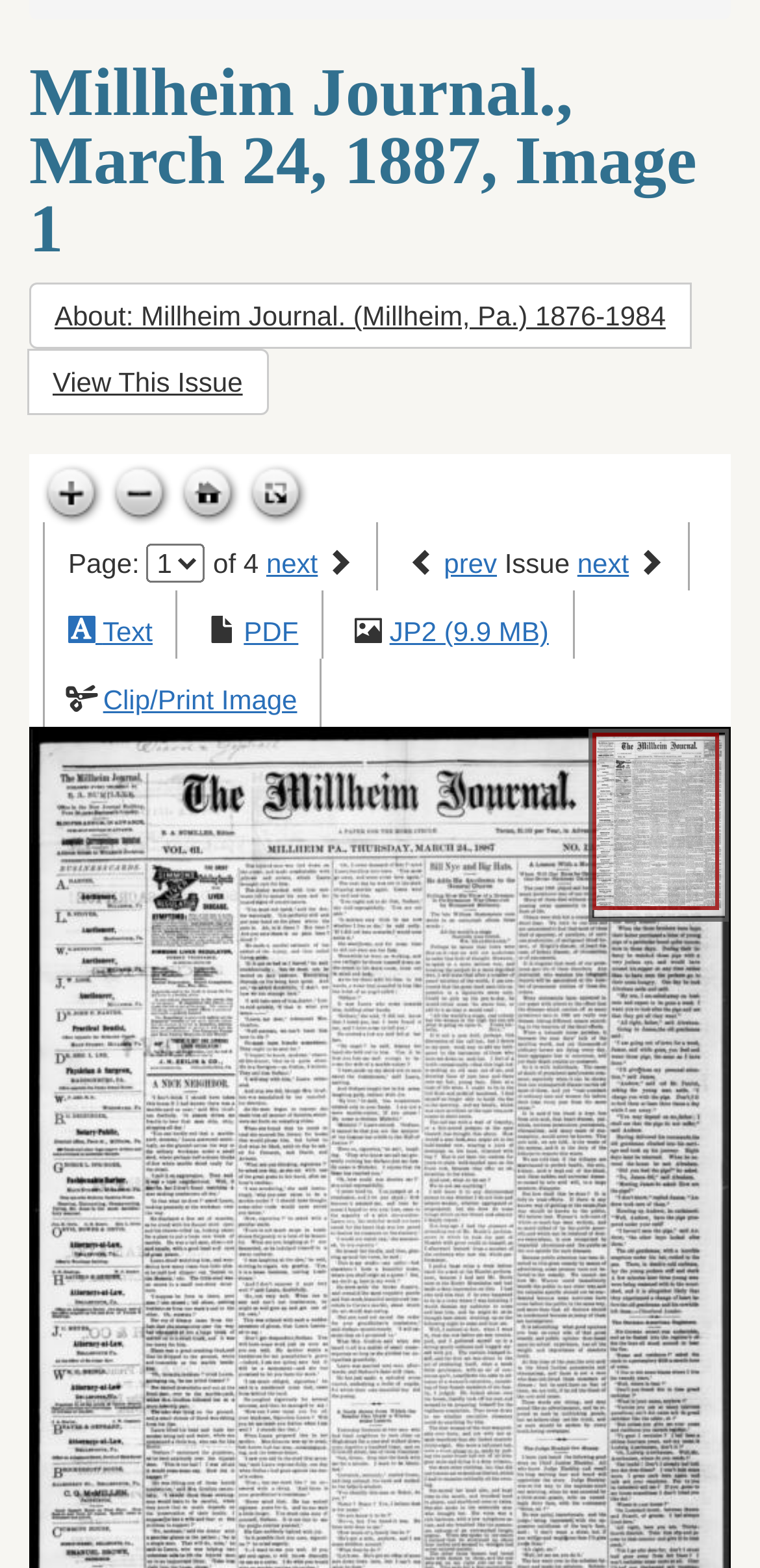Extract the bounding box coordinates for the UI element described as: "Text".

[0.135, 0.393, 0.201, 0.413]